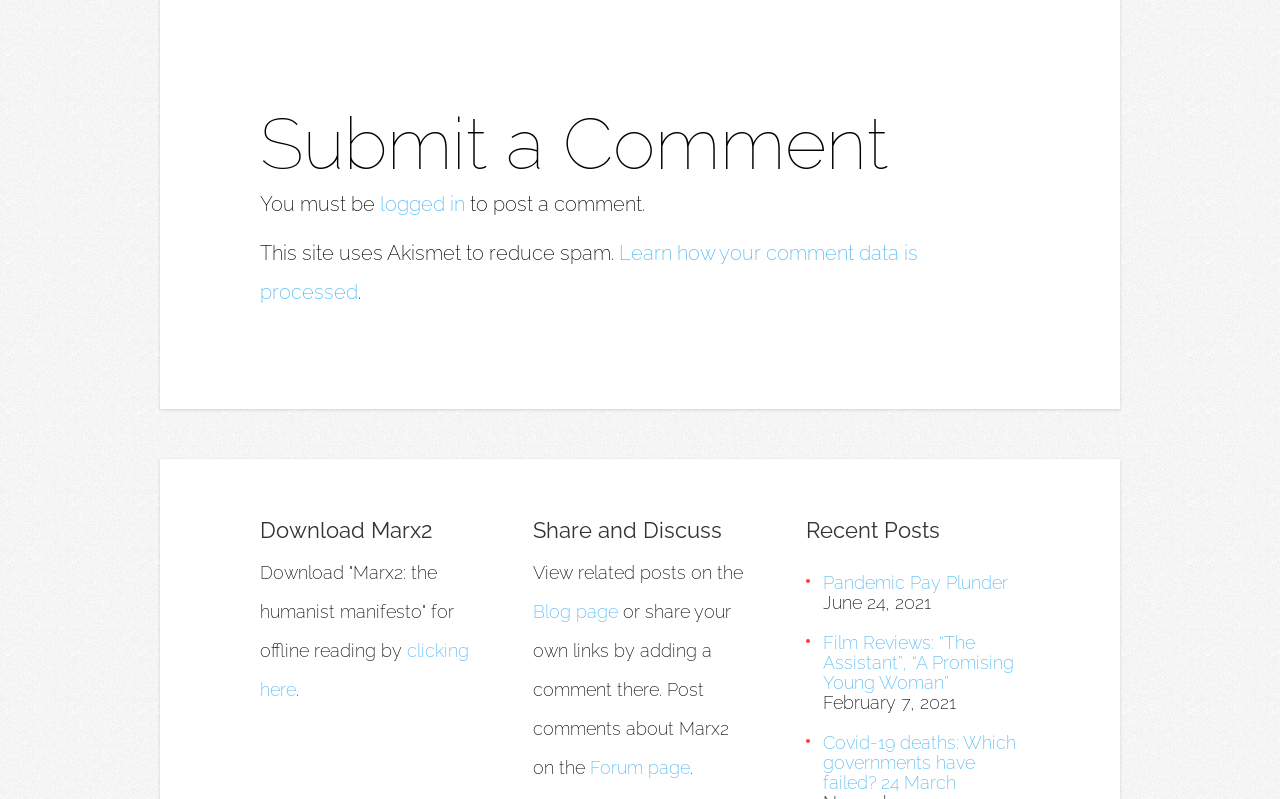Bounding box coordinates are specified in the format (top-left x, top-left y, bottom-right x, bottom-right y). All values are floating point numbers bounded between 0 and 1. Please provide the bounding box coordinate of the region this sentence describes: Pandemic Pay Plunder

[0.643, 0.716, 0.788, 0.742]